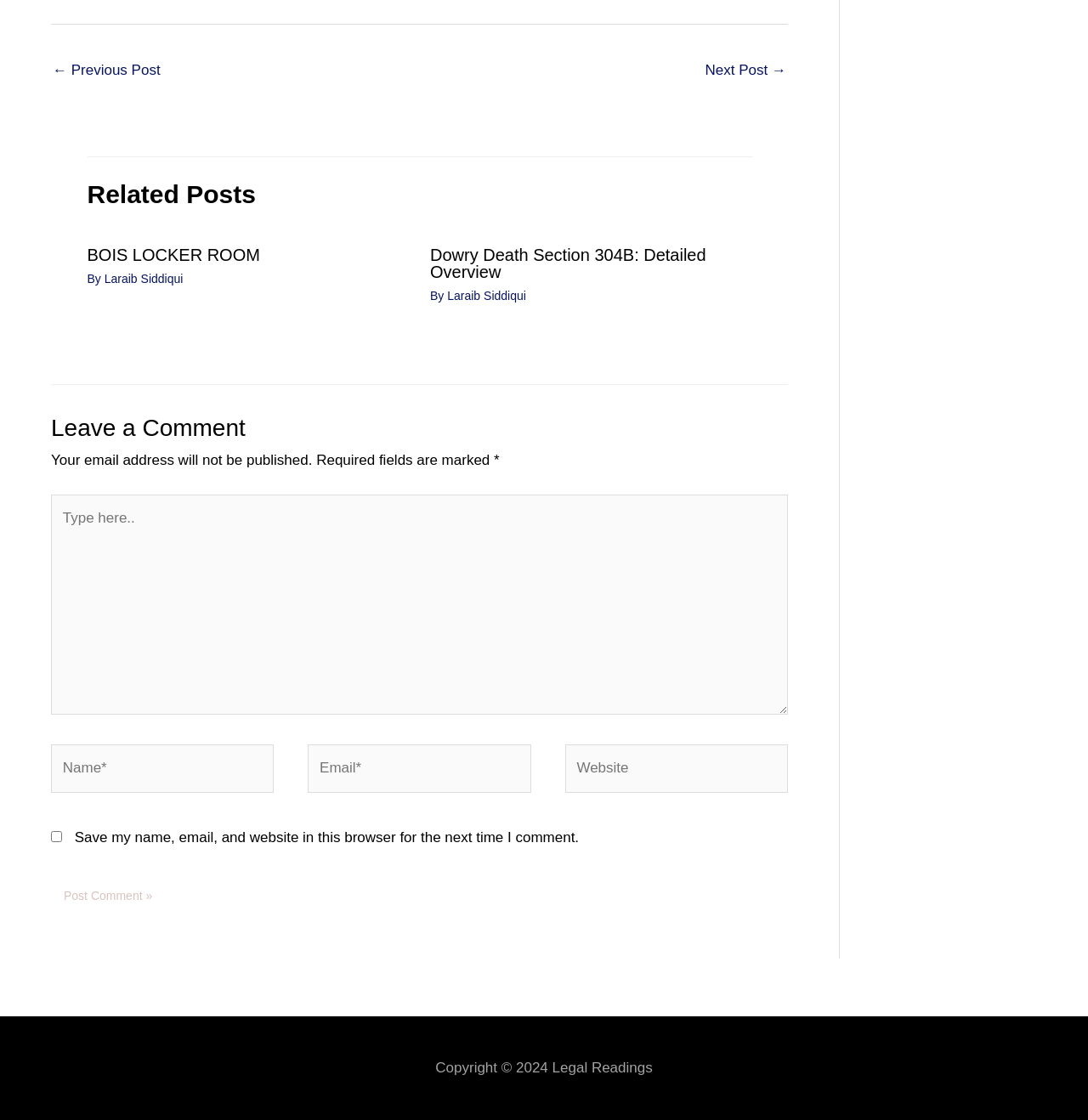Can you determine the bounding box coordinates of the area that needs to be clicked to fulfill the following instruction: "Click the 'Next Post →' link"?

[0.648, 0.05, 0.723, 0.08]